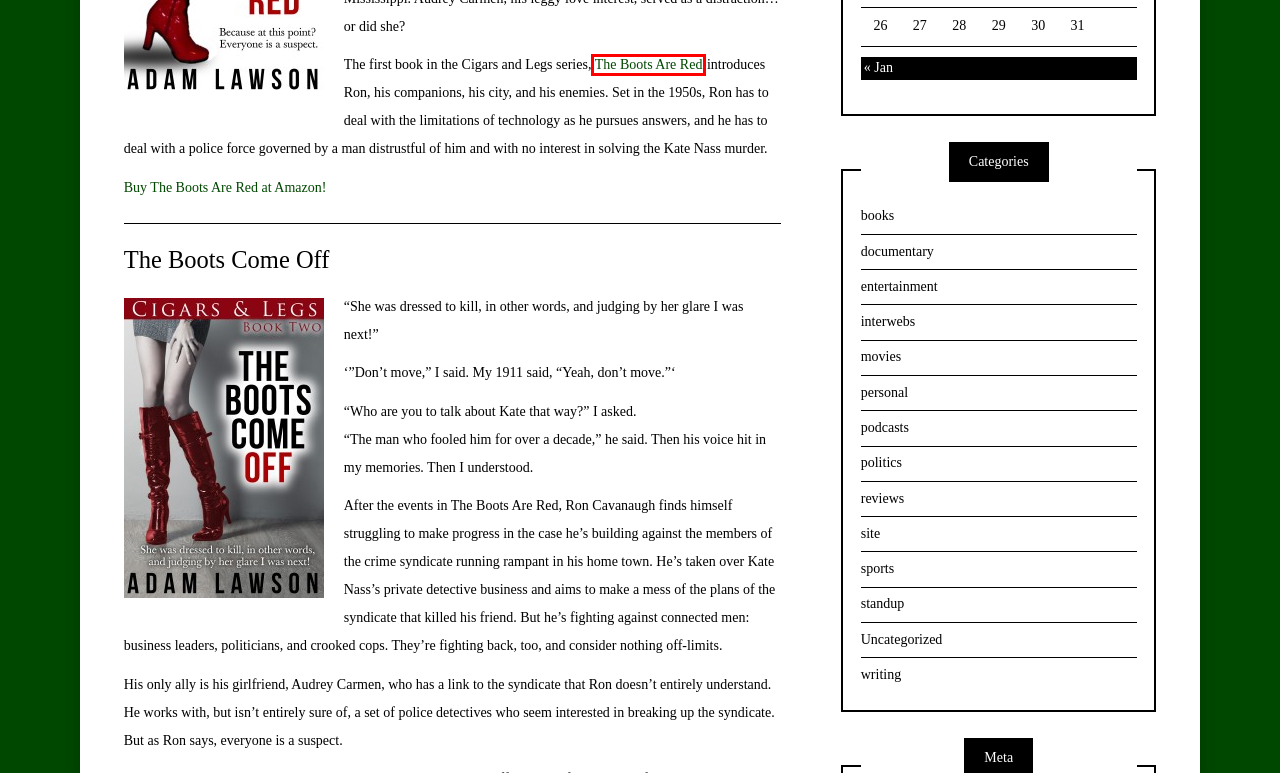You have a screenshot of a webpage with a red rectangle bounding box. Identify the best webpage description that corresponds to the new webpage after clicking the element within the red bounding box. Here are the candidates:
A. interwebs – Adam Lawson
B. standup – Adam Lawson
C. documentary – Adam Lawson
D. podcasts – Adam Lawson
E. books – Adam Lawson
F. Uncategorized – Adam Lawson
G. Amazon.com
H. sports – Adam Lawson

G